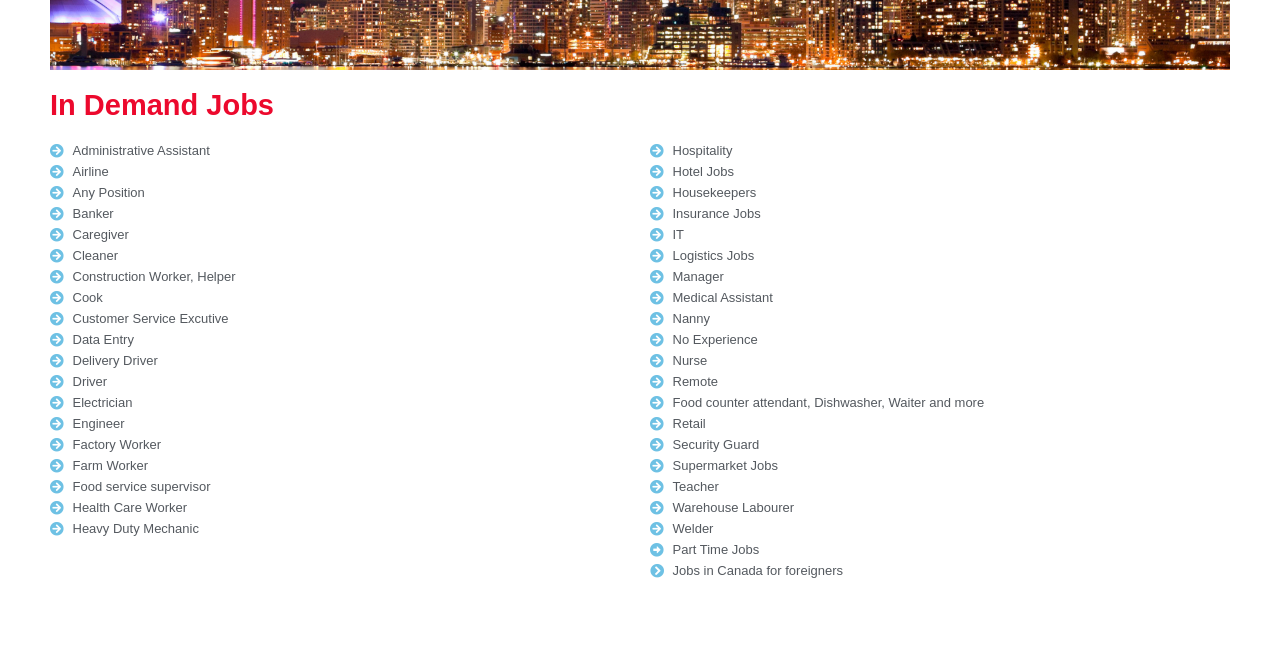Extract the bounding box coordinates of the UI element described: "Airline". Provide the coordinates in the format [left, top, right, bottom] with values ranging from 0 to 1.

[0.039, 0.24, 0.492, 0.272]